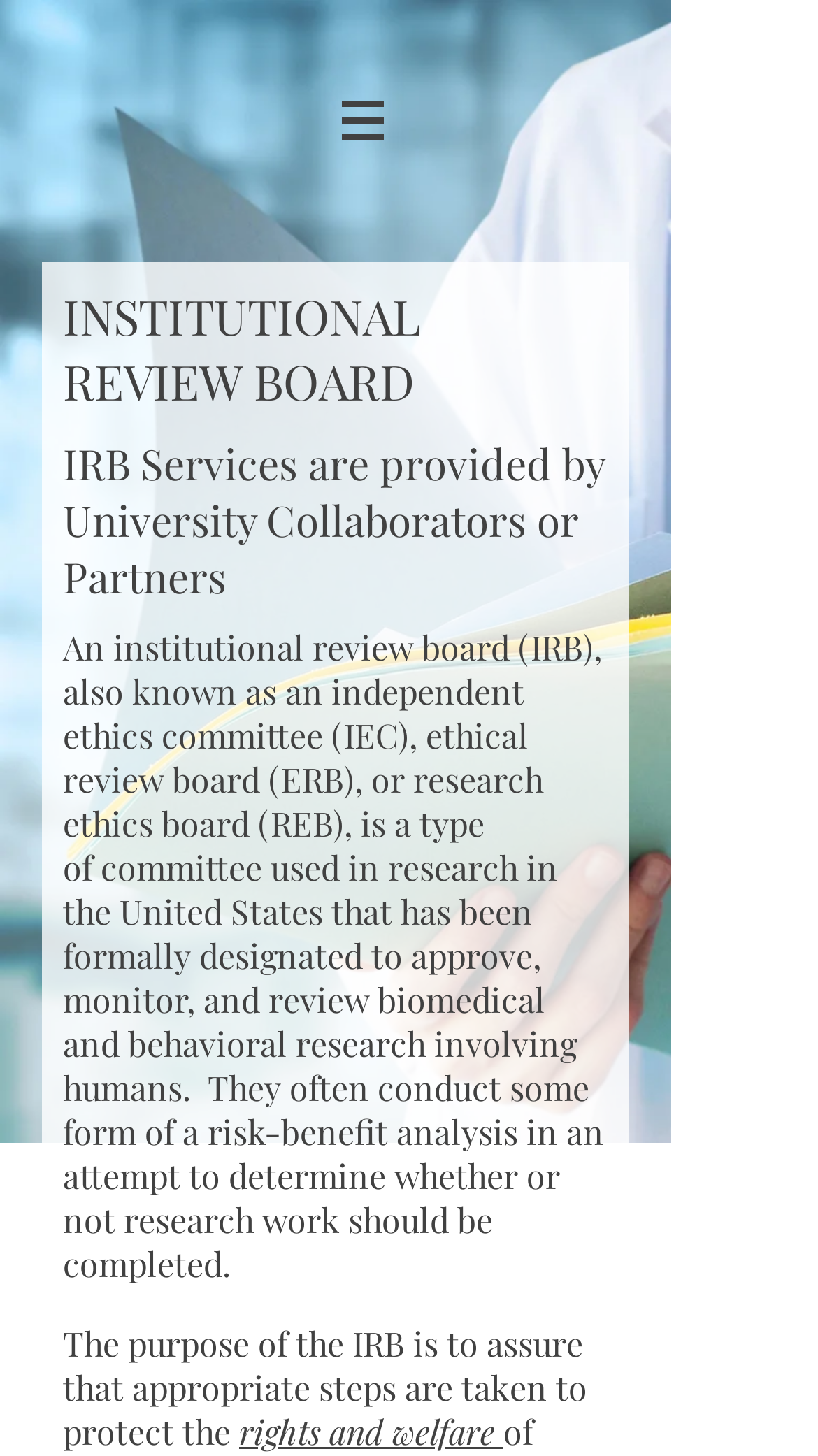Who provides IRB services?
Can you provide a detailed and comprehensive answer to the question?

The webpage mentions that IRB services are provided by University Collaborators or Partners, as stated in the heading 'IRB Services are provided by University Collaborators or Partners'.